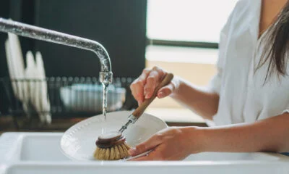What is the color of the person's shirt?
Using the image as a reference, answer with just one word or a short phrase.

Light-colored